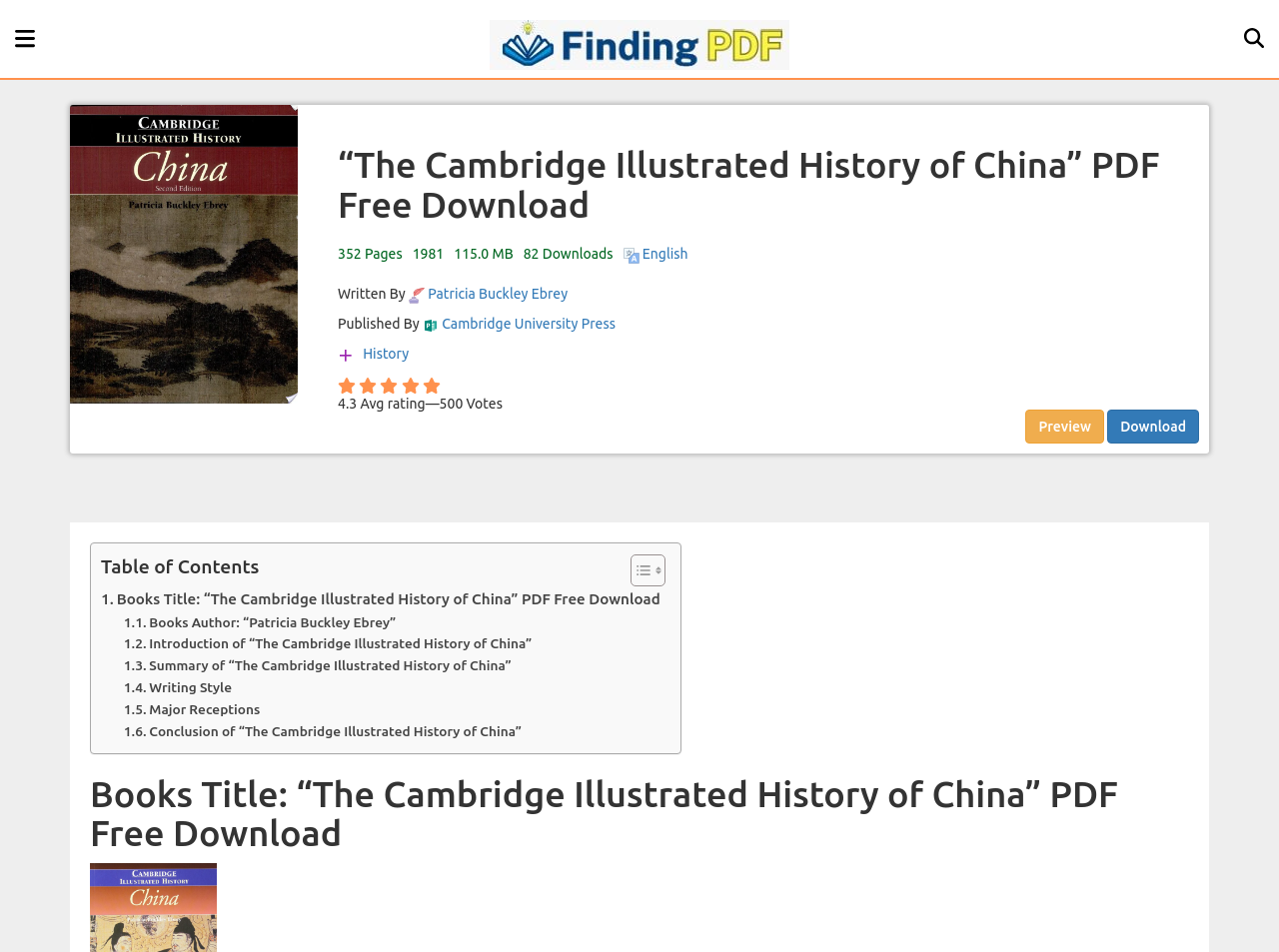What is the language of the book?
Use the screenshot to answer the question with a single word or phrase.

English